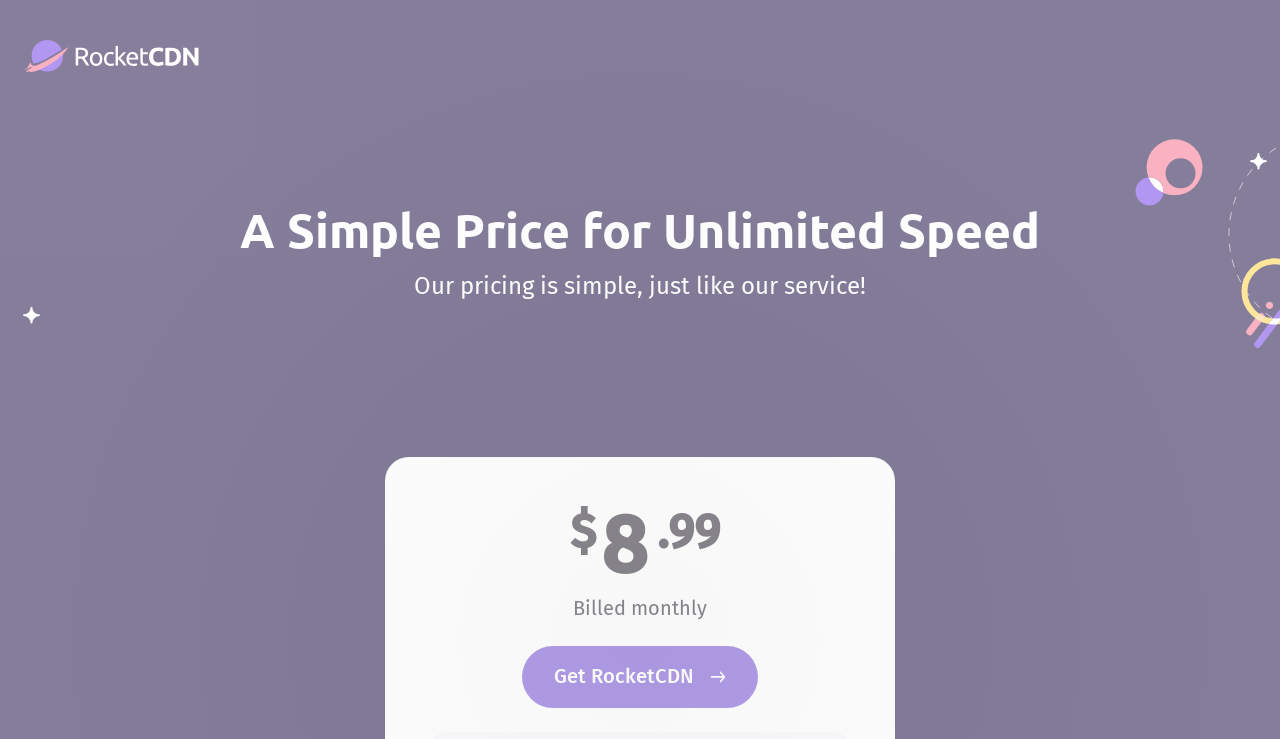Extract the primary headline from the webpage and present its text.

A Simple Price for Unlimited Speed